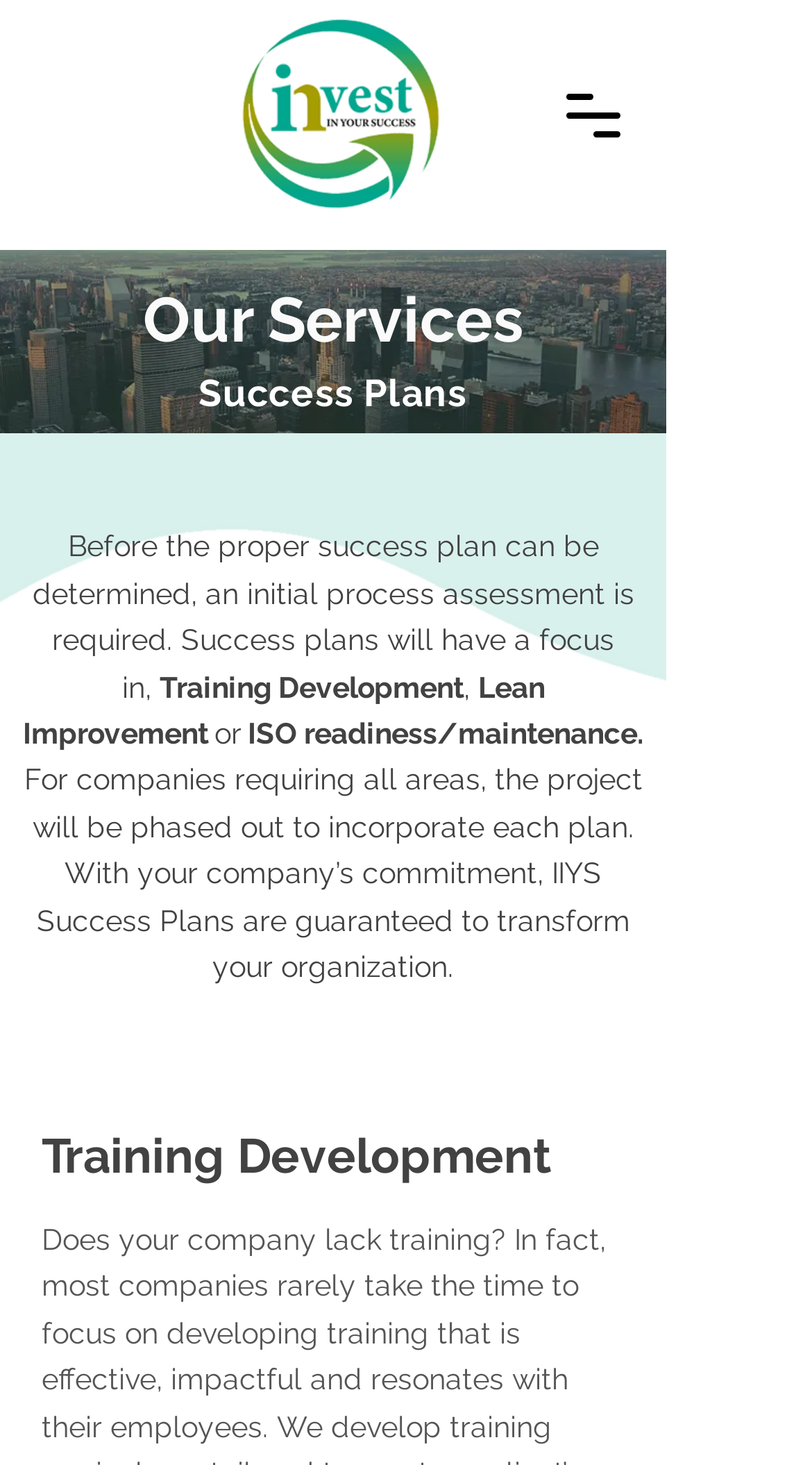How many areas can Success Plans cover?
Please answer the question with a detailed response using the information from the screenshot.

The webpage mentions that for companies requiring all areas, the project will be phased out to incorporate each plan, suggesting that Success Plans can cover all three areas: Training Development, Lean Improvement, and ISO readiness/maintenance.